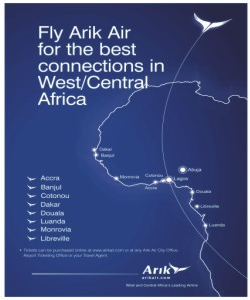Based on what you see in the screenshot, provide a thorough answer to this question: What is the significance of the Arik Air logo in the design?

The inclusion of the Arik Air logo in the design reinforces the brand's identity as a leading airline within Africa, as mentioned in the caption, which suggests that the logo is used to establish the airline's reputation and credibility in the region.